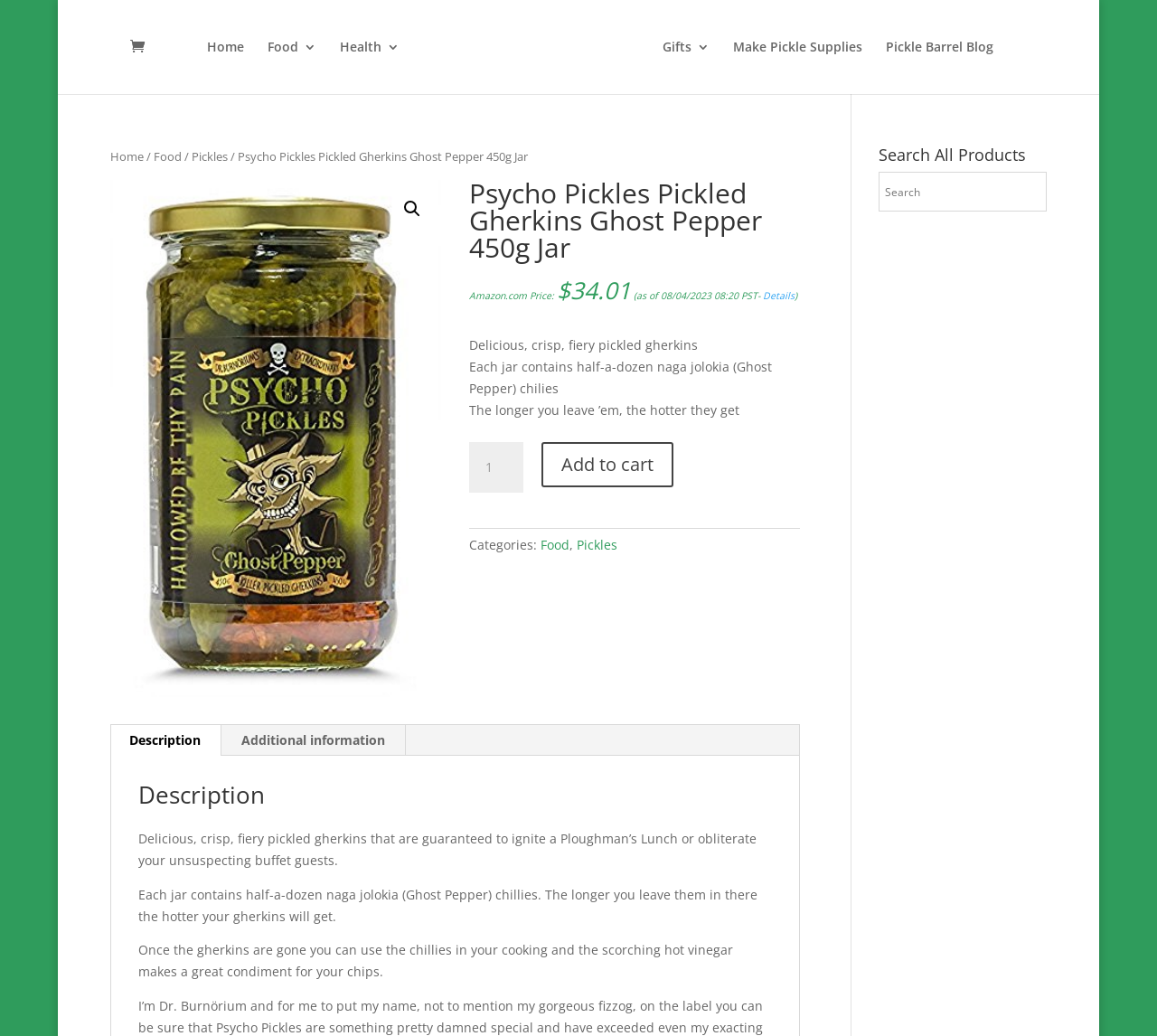Identify the bounding box coordinates of the region that needs to be clicked to carry out this instruction: "View product description". Provide these coordinates as four float numbers ranging from 0 to 1, i.e., [left, top, right, bottom].

[0.094, 0.7, 0.19, 0.73]